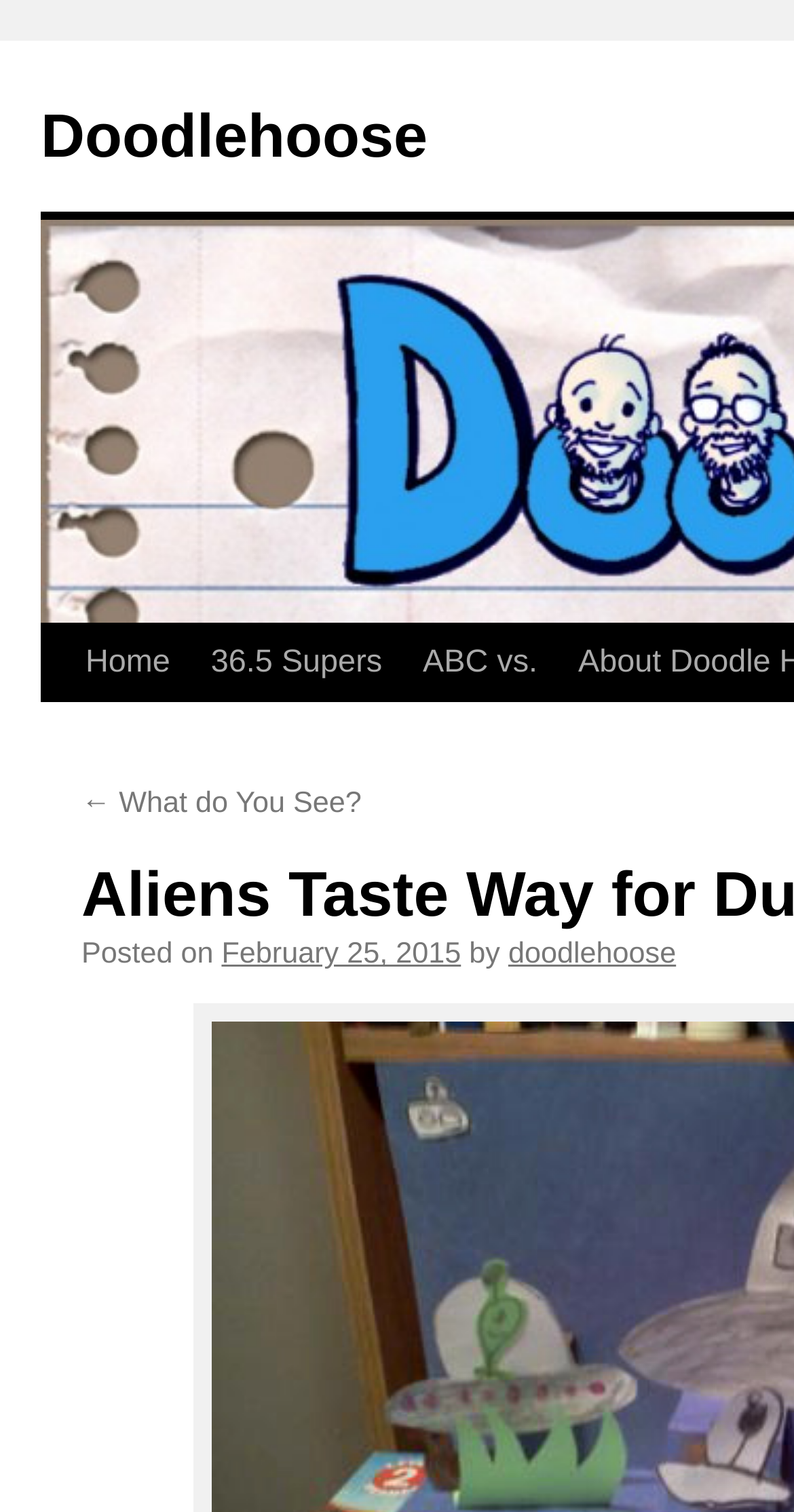Who is the author of the latest article?
Using the image as a reference, answer with just one word or a short phrase.

doodlehoose